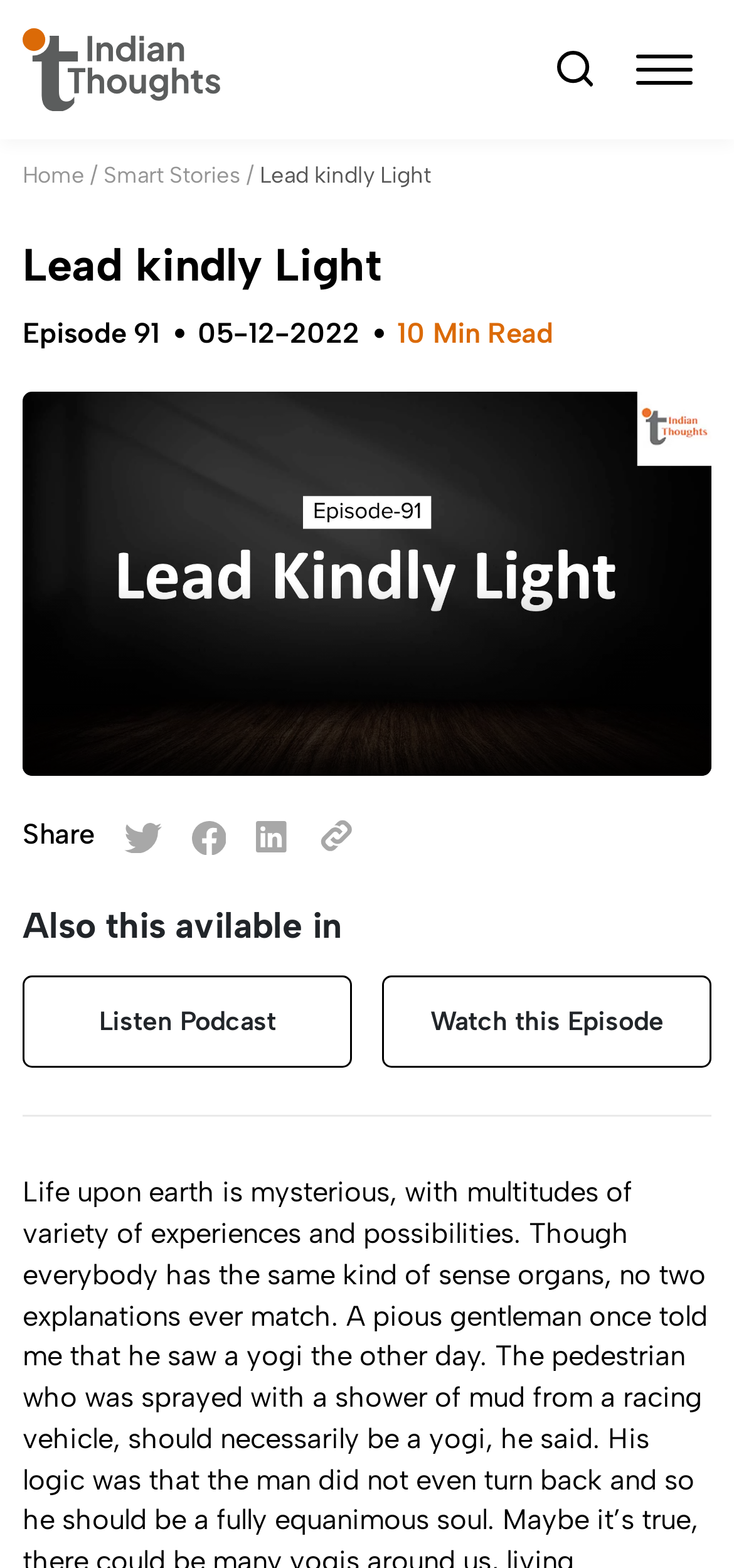Given the description: "alt="Close-Button"", determine the bounding box coordinates of the UI element. The coordinates should be formatted as four float numbers between 0 and 1, [left, top, right, bottom].

[0.898, 0.174, 0.975, 0.205]